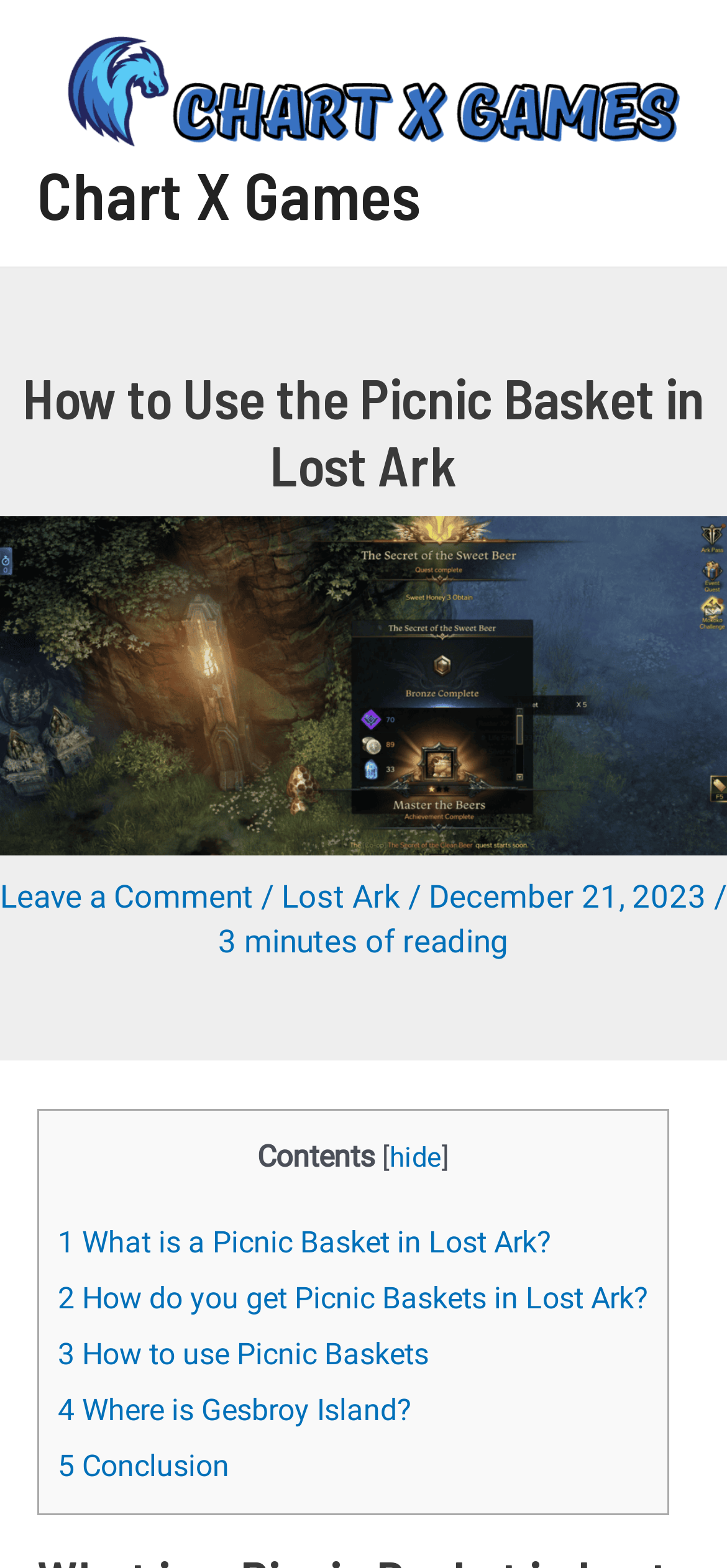Give a short answer using one word or phrase for the question:
What is the name of the game mentioned in the webpage?

Lost Ark